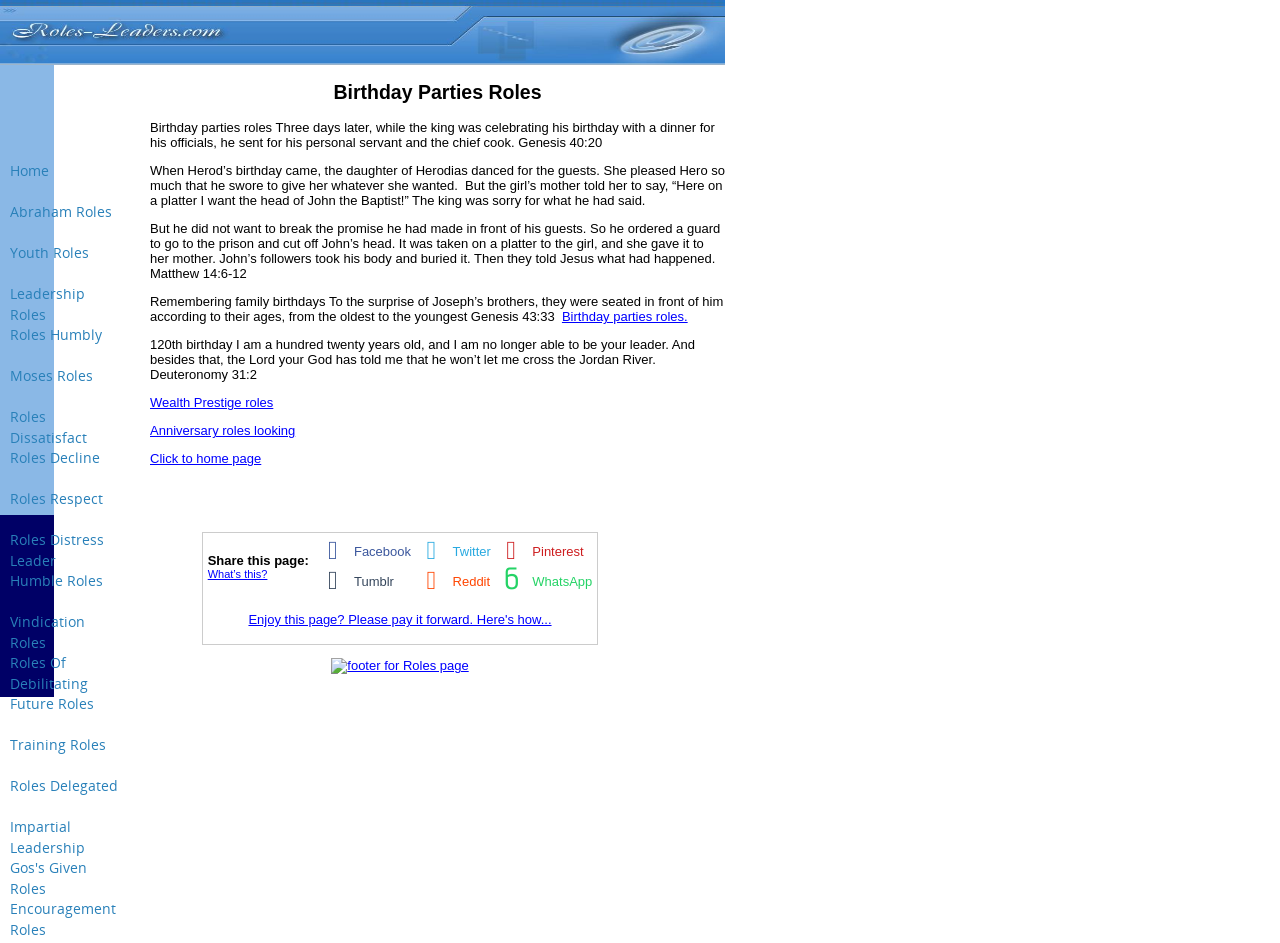Utilize the details in the image to give a detailed response to the question: What is the theme of the webpage?

The theme of the webpage is 'Leadership and roles' which can be inferred from the content of the webpage that discusses different roles and leadership aspects in various contexts, including birthday parties.